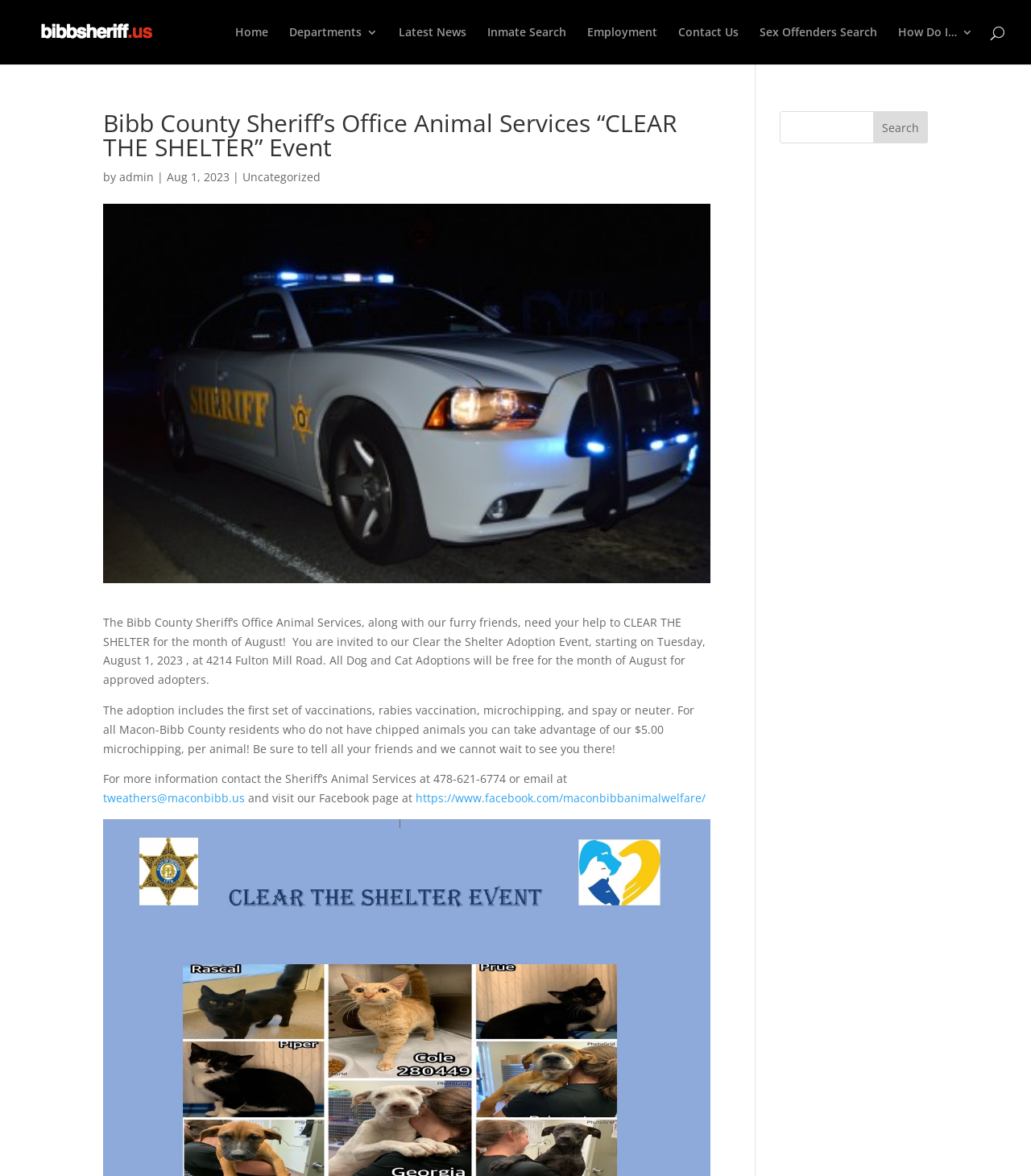Answer with a single word or phrase: 
What is the Facebook page of Macon-Bibb Animal Welfare?

https://www.facebook.com/maconbibbanimalwelfare/